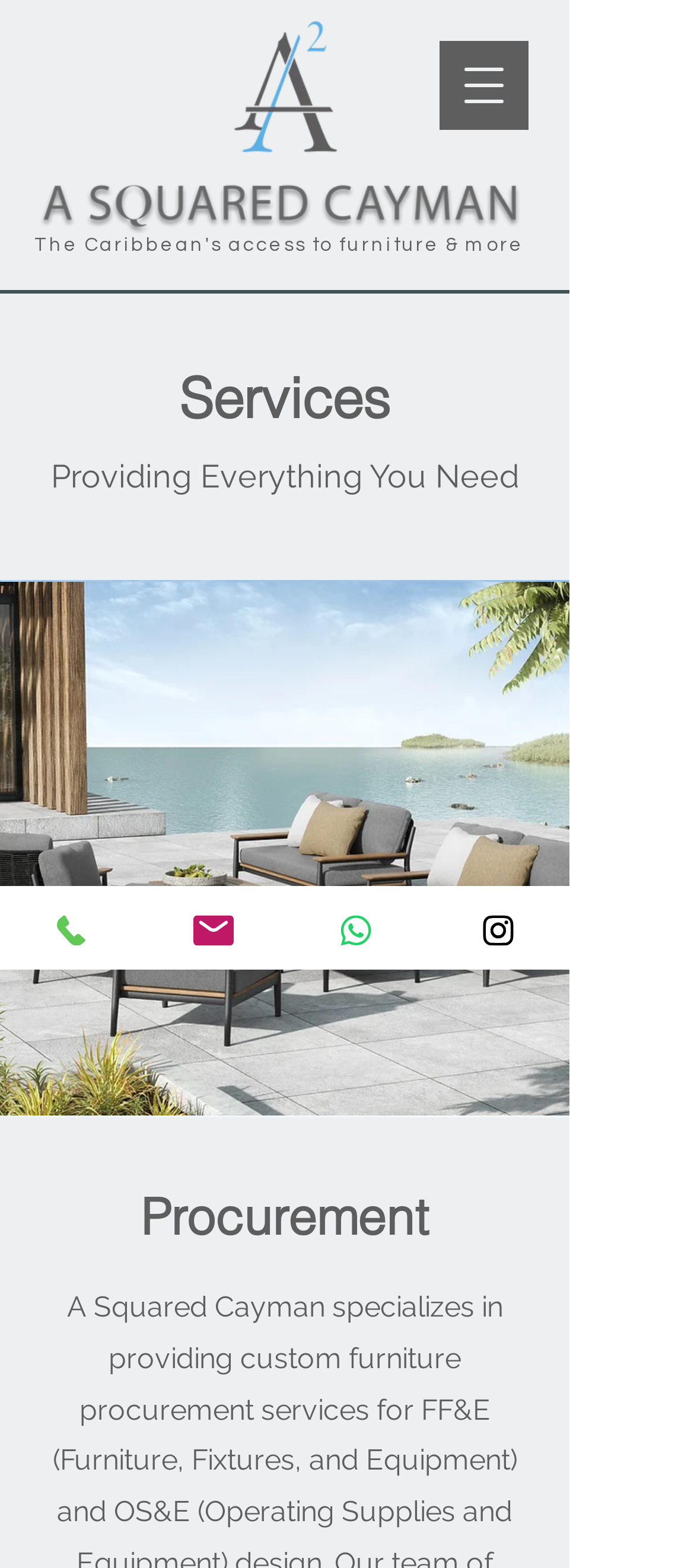Ascertain the bounding box coordinates for the UI element detailed here: "Instagram". The coordinates should be provided as [left, top, right, bottom] with each value being a float between 0 and 1.

[0.615, 0.565, 0.821, 0.618]